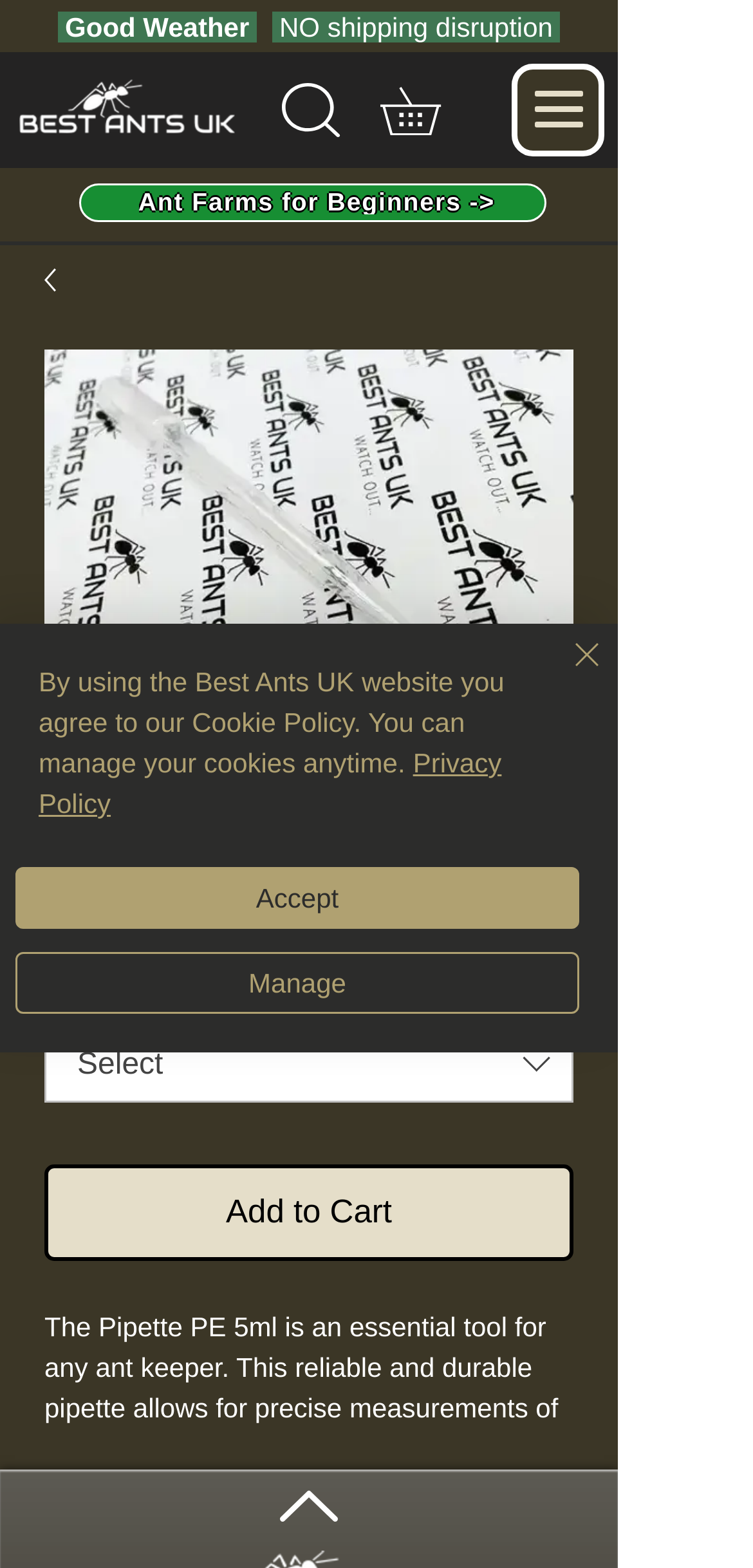Extract the main headline from the webpage and generate its text.

Pipette PE 5ml